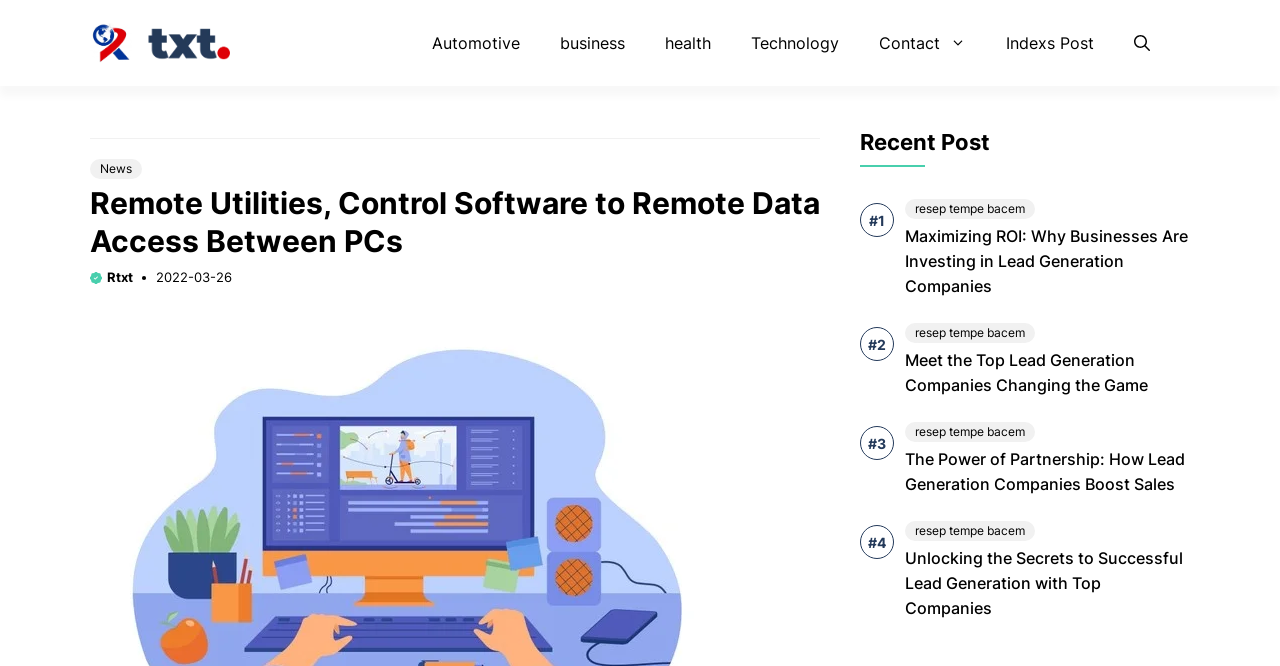Determine the bounding box coordinates for the area that should be clicked to carry out the following instruction: "Click on the Rujukan.co.uk link".

[0.07, 0.047, 0.18, 0.077]